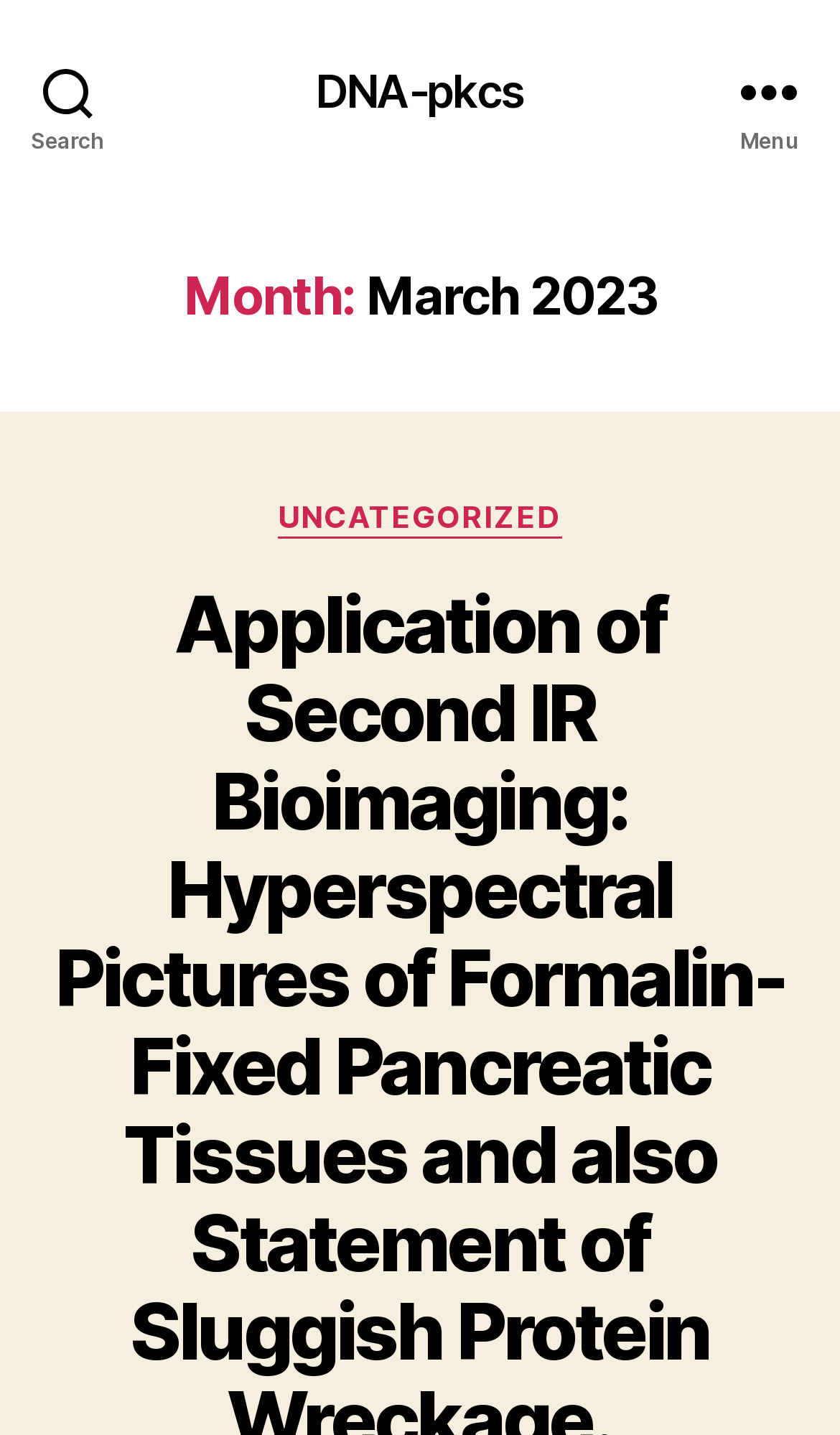Find the bounding box of the web element that fits this description: "Menu".

[0.831, 0.0, 1.0, 0.126]